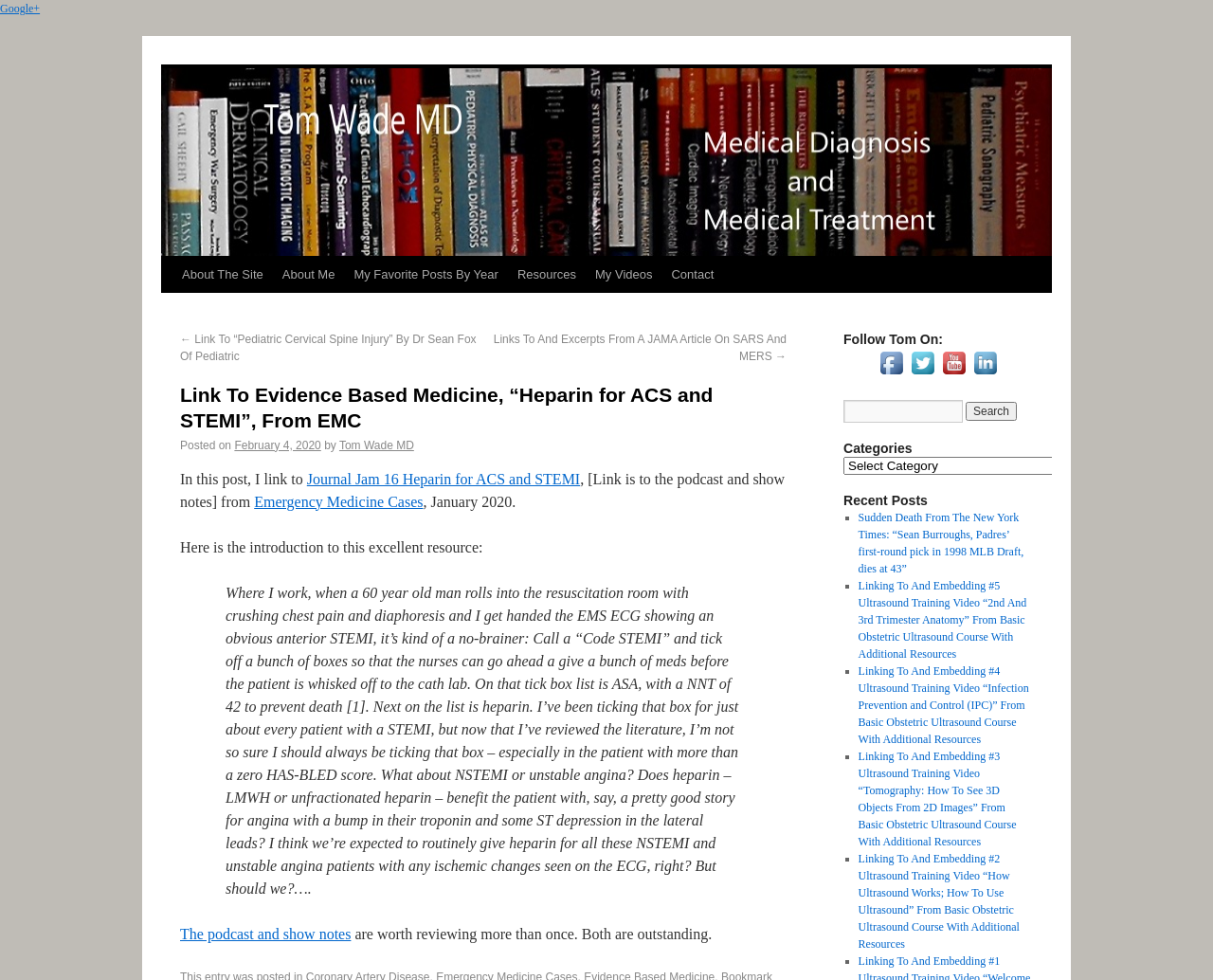Please identify the bounding box coordinates of the element I need to click to follow this instruction: "Click on the link to Journal Jam 16 Heparin for ACS and STEMI".

[0.253, 0.48, 0.478, 0.497]